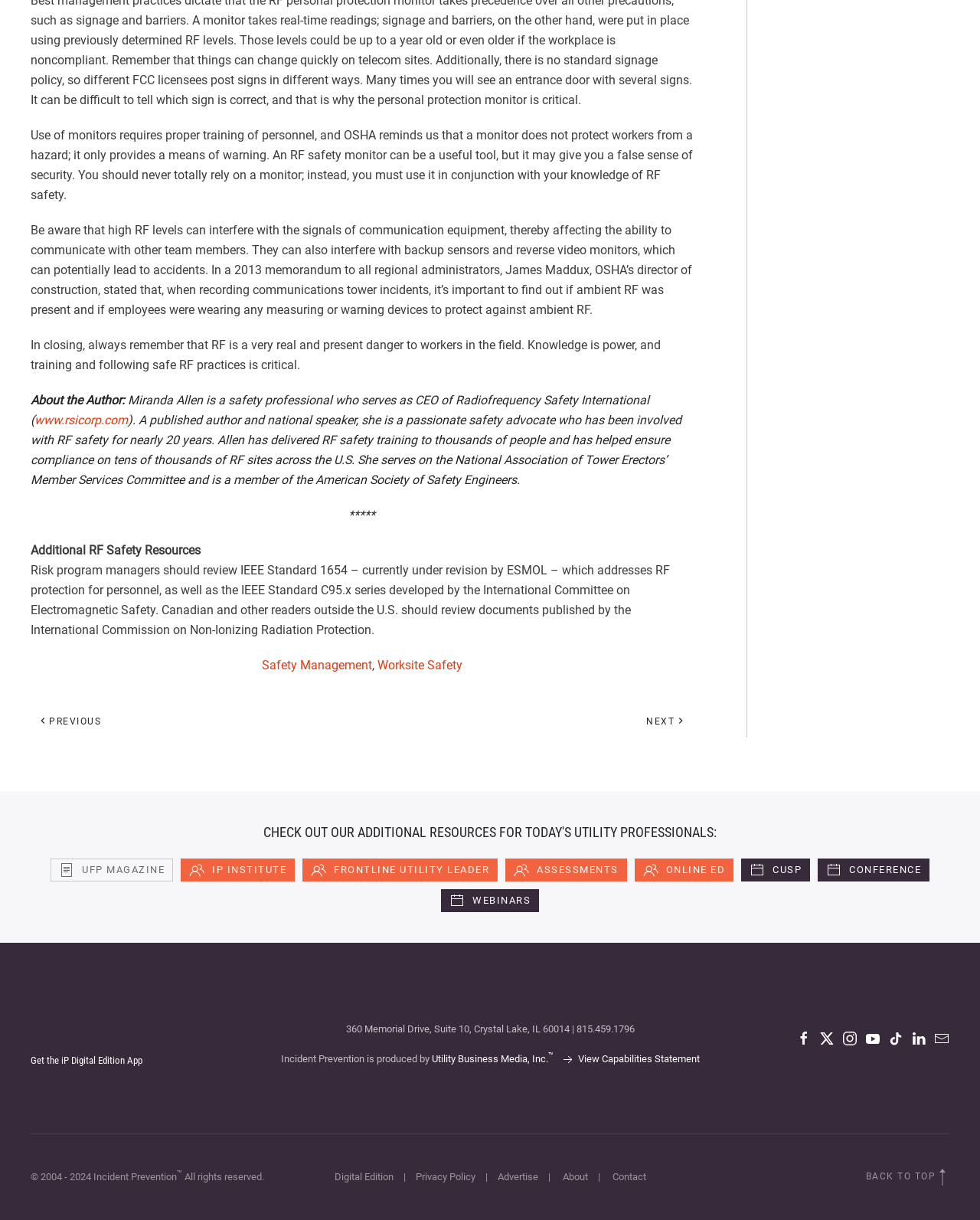Can you specify the bounding box coordinates of the area that needs to be clicked to fulfill the following instruction: "Visit 'UFP MAGAZINE'"?

[0.052, 0.704, 0.177, 0.722]